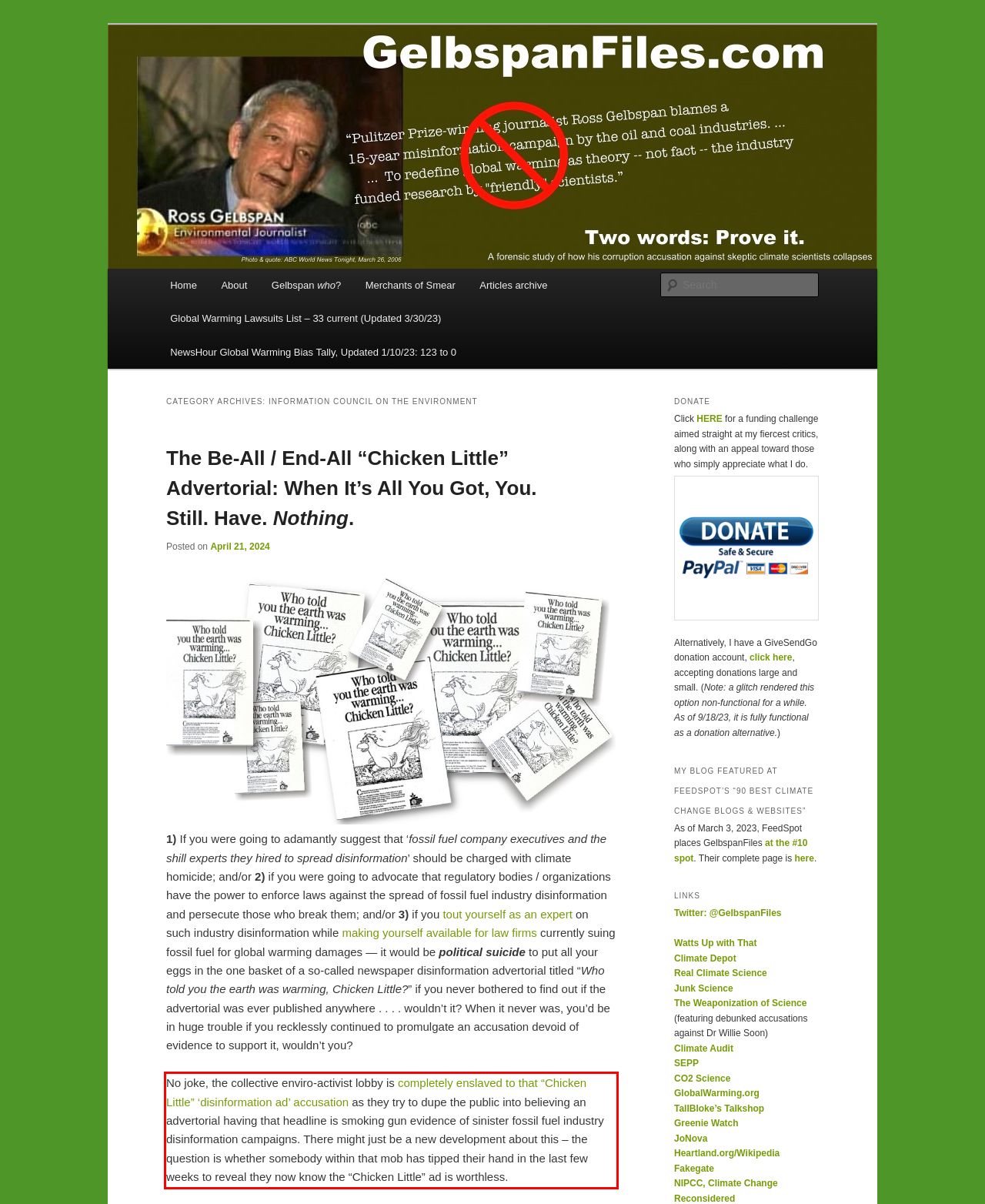Identify the text inside the red bounding box on the provided webpage screenshot by performing OCR.

No joke, the collective enviro-activist lobby is completely enslaved to that “Chicken Little” ‘disinformation ad’ accusation as they try to dupe the public into believing an advertorial having that headline is smoking gun evidence of sinister fossil fuel industry disinformation campaigns. There might just be a new development about this – the question is whether somebody within that mob has tipped their hand in the last few weeks to reveal they now know the “Chicken Little” ad is worthless.